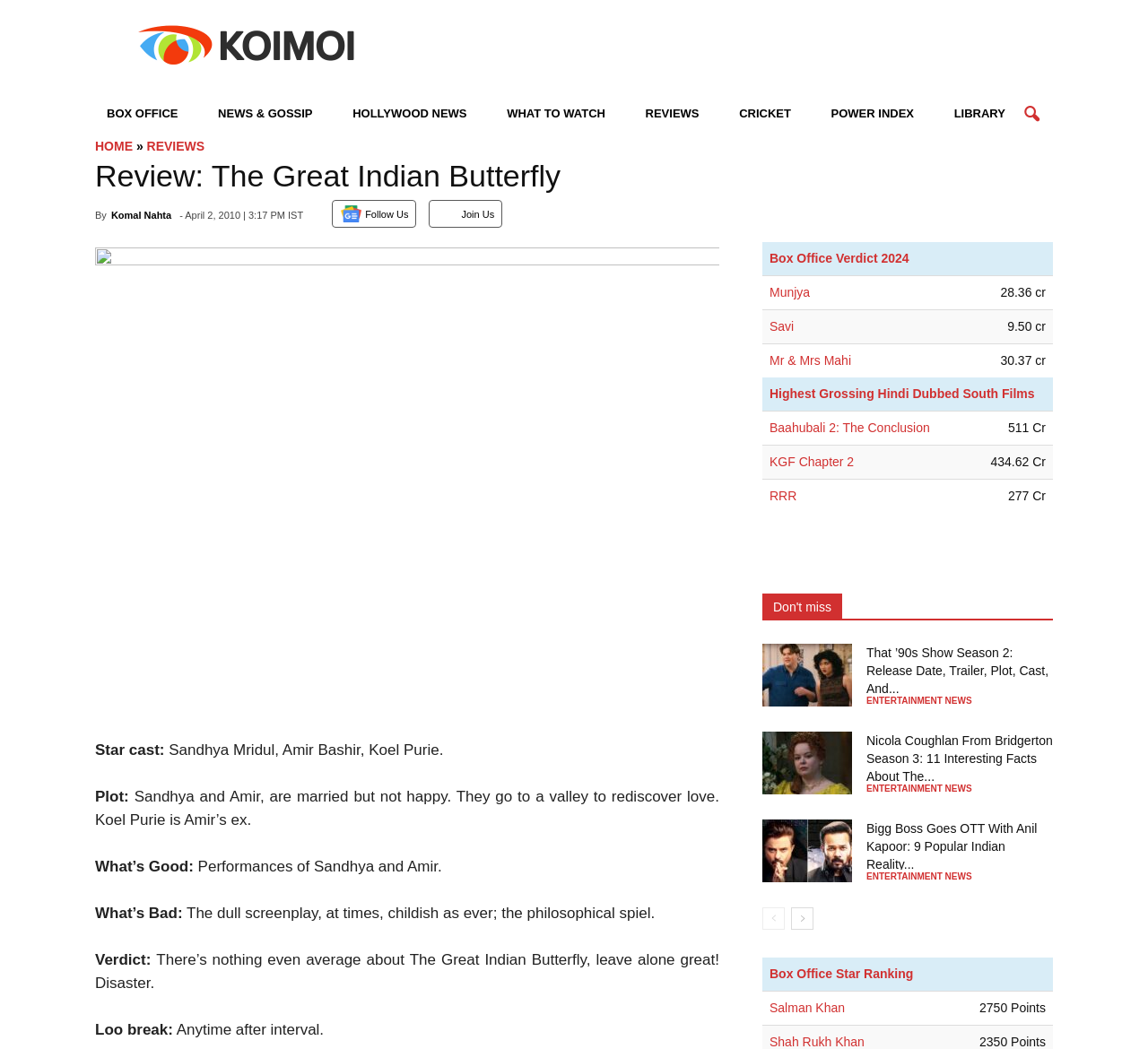Determine the bounding box coordinates of the region that needs to be clicked to achieve the task: "Click on the 'Follow Us' link".

[0.29, 0.193, 0.362, 0.215]